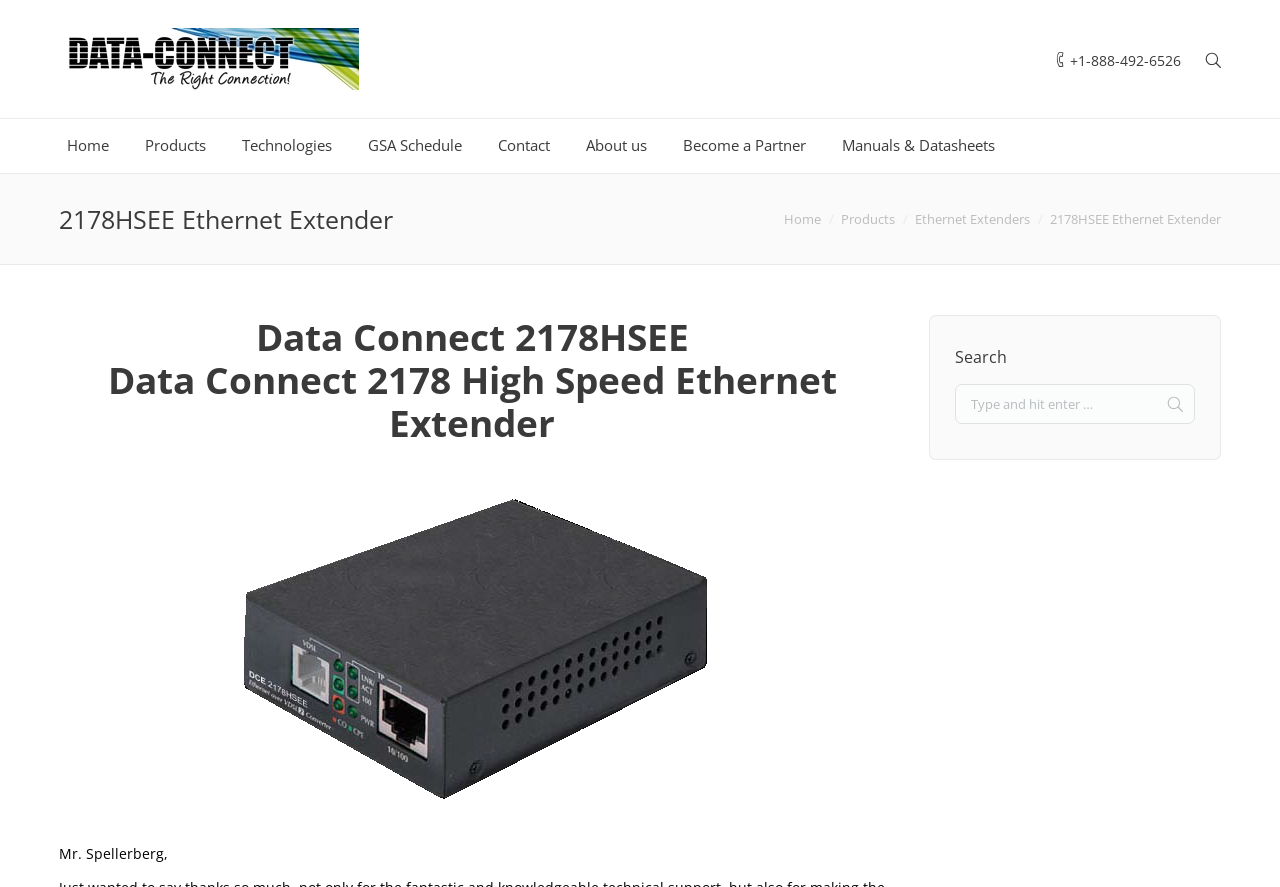Identify and extract the heading text of the webpage.

2178HSEE Ethernet Extender